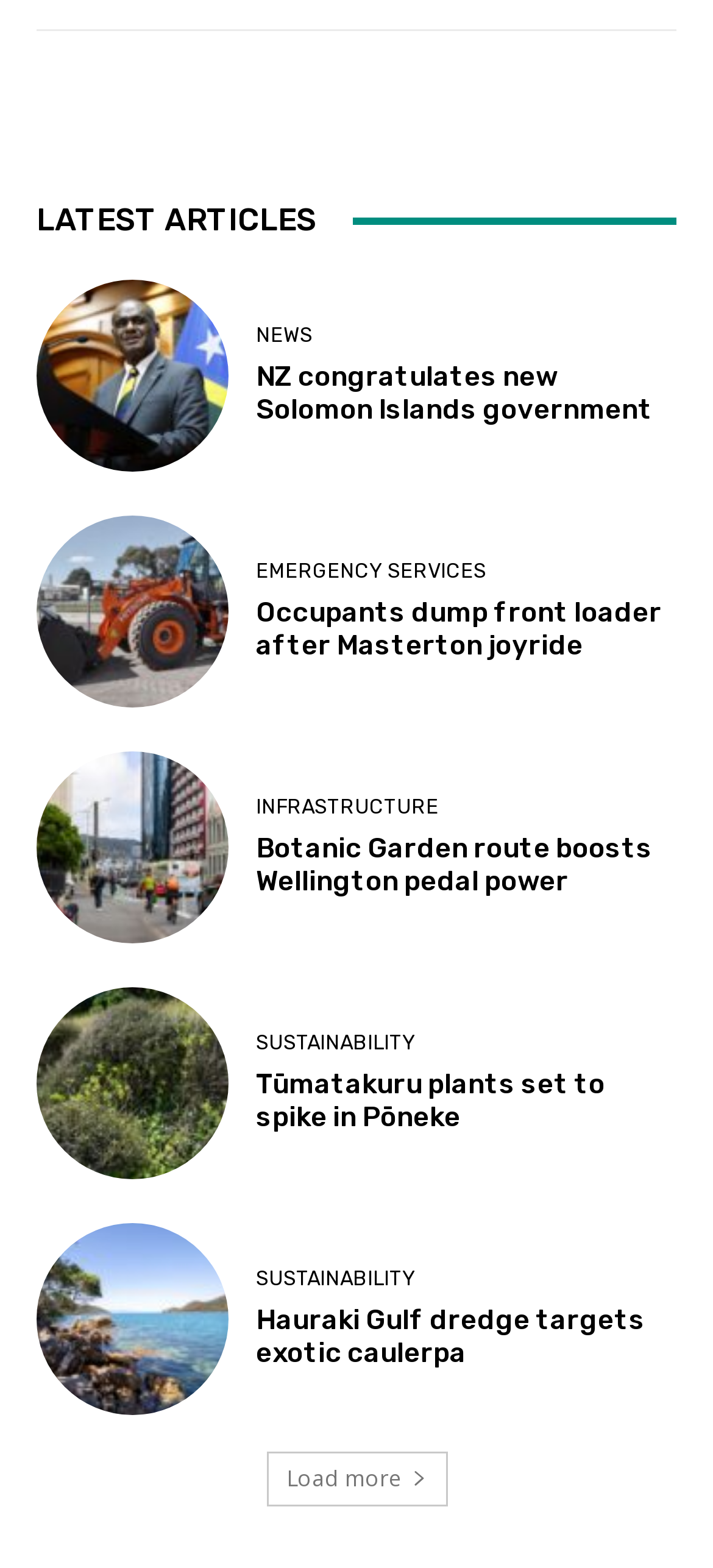Locate the bounding box coordinates of the area that needs to be clicked to fulfill the following instruction: "submit the search". The coordinates should be in the format of four float numbers between 0 and 1, namely [left, top, right, bottom].

None